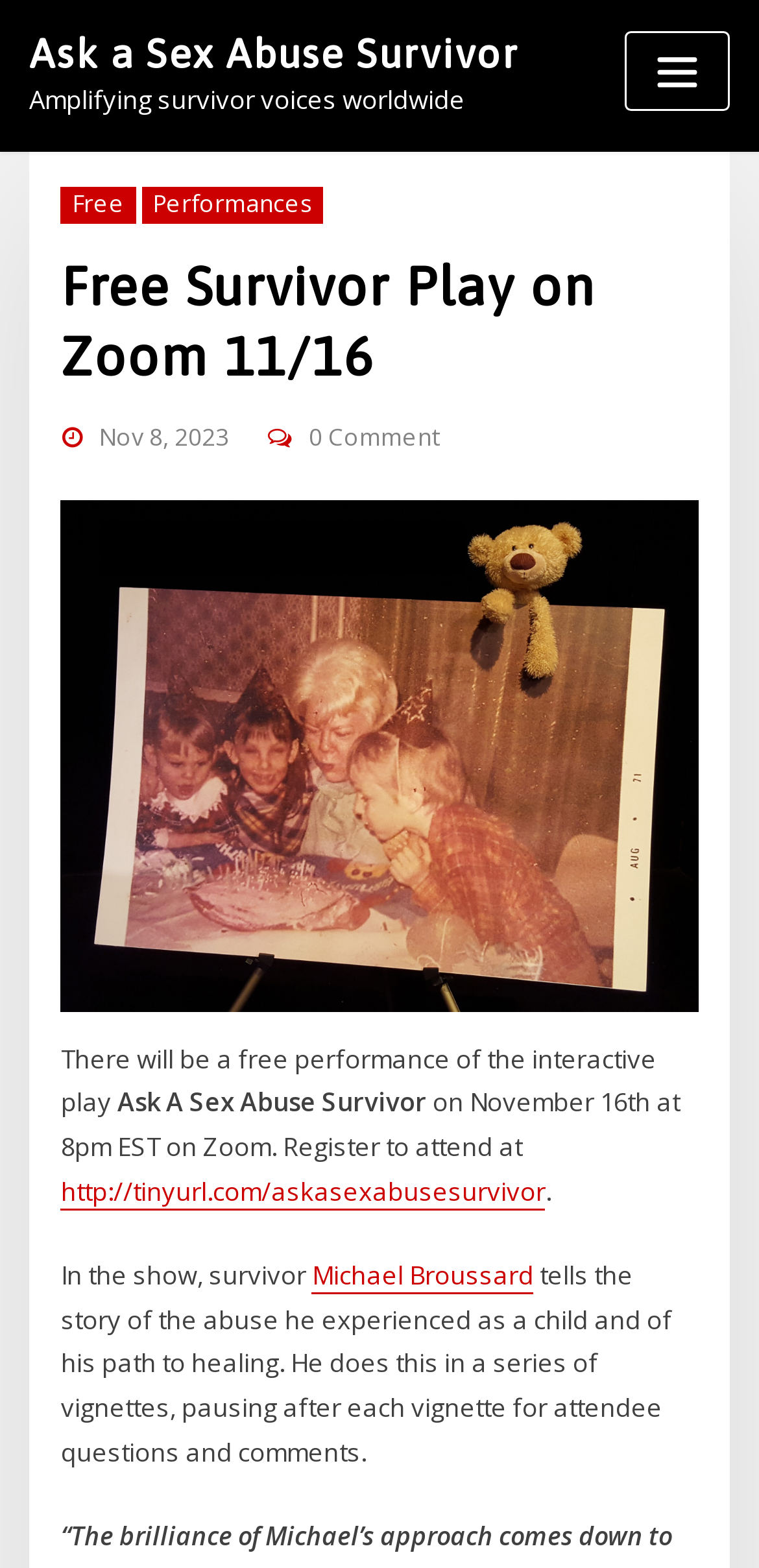Identify the bounding box for the UI element described as: "Michael Broussard". Ensure the coordinates are four float numbers between 0 and 1, formatted as [left, top, right, bottom].

[0.411, 0.802, 0.703, 0.824]